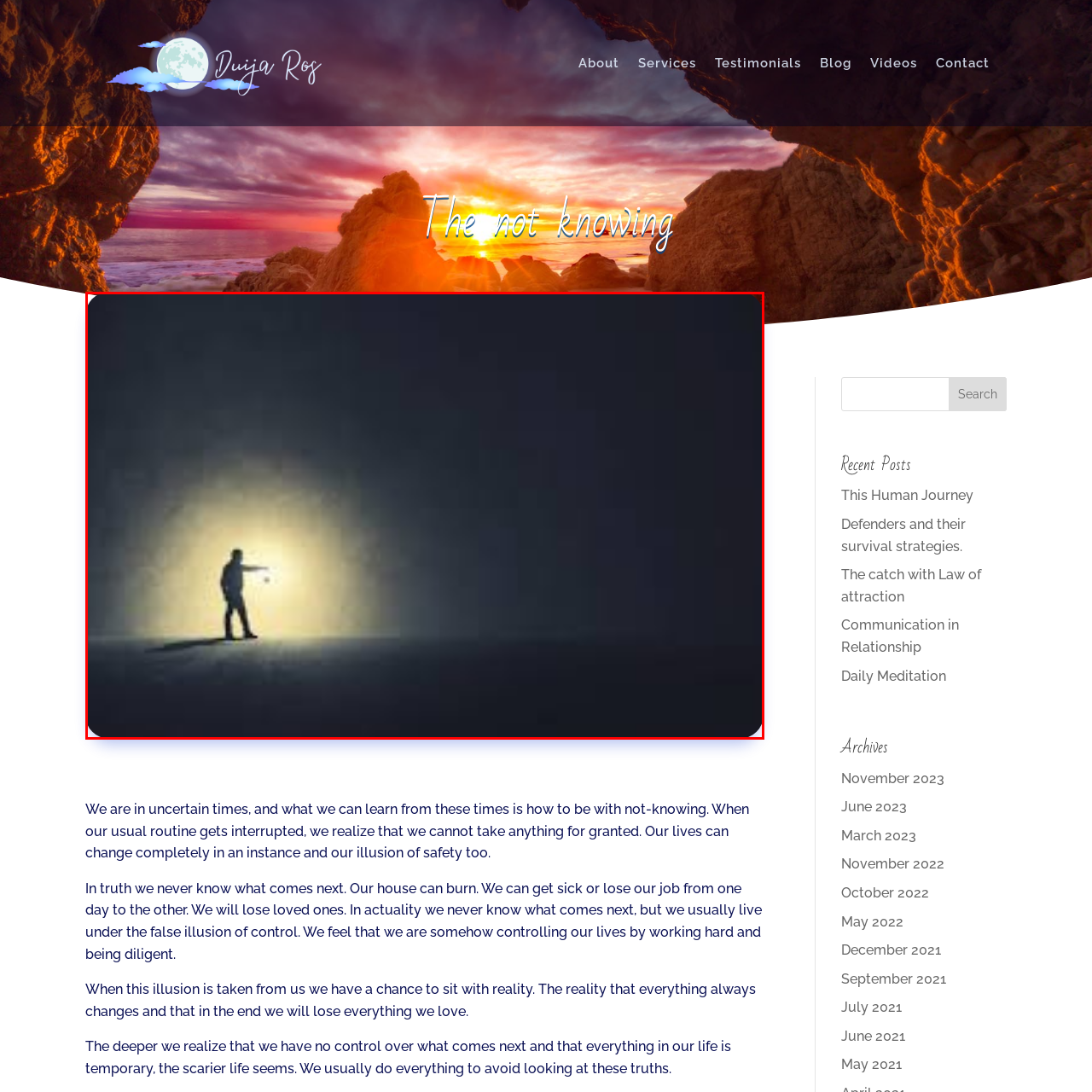Look closely at the section within the red border and give a one-word or brief phrase response to this question: 
What is the mood of the image?

Contemplative